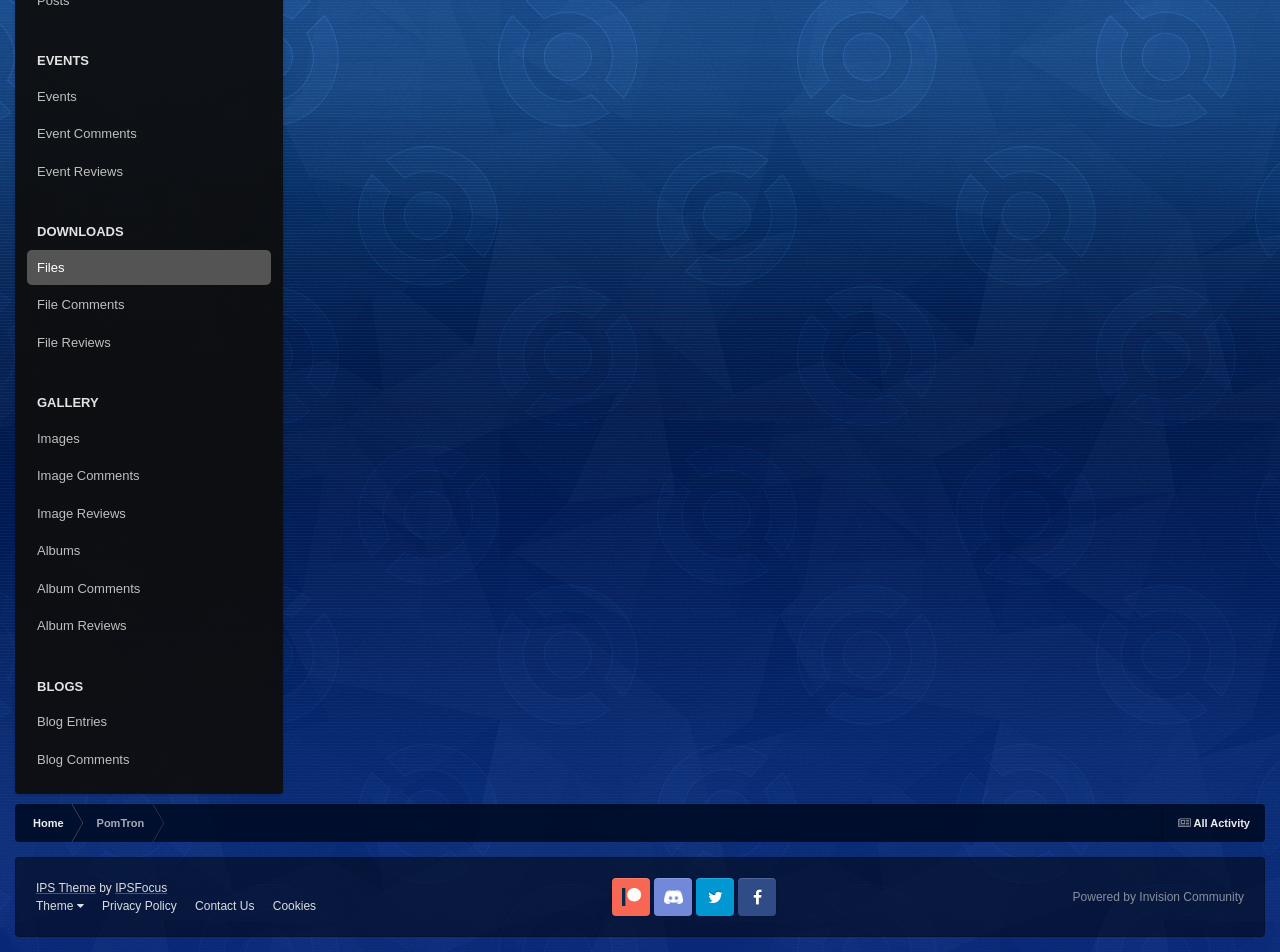Please provide a detailed answer to the question below by examining the image:
What is the link to the right of 'Home'?

To find the link to the right of 'Home', we need to examine the links at the top of the page. The link 'Home' has a bounding box coordinate of [0.012, 0.845, 0.061, 0.884], and the link to its right is 'PomTron', which has a bounding box coordinate of [0.061, 0.845, 0.124, 0.884].